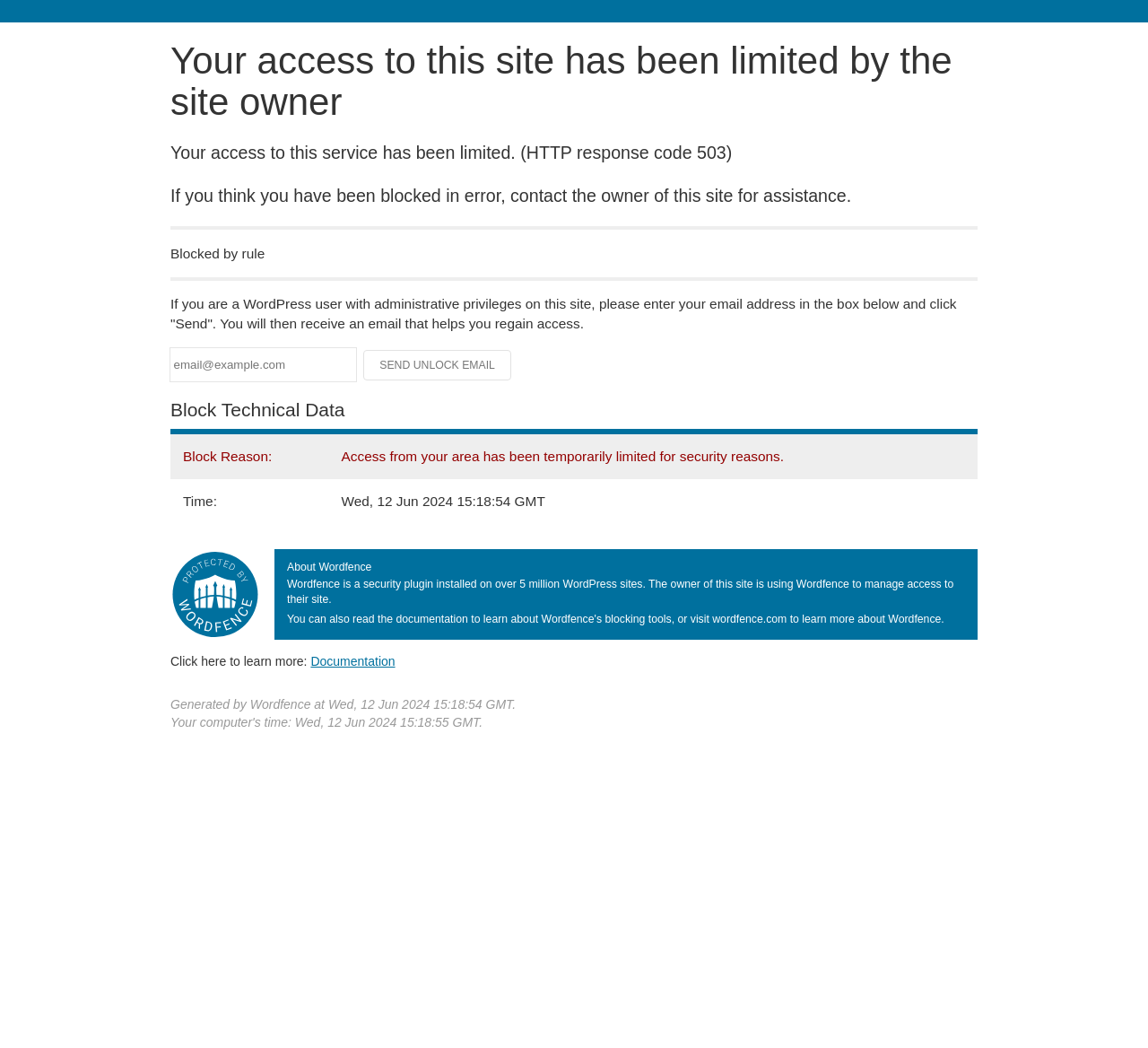Identify the bounding box coordinates for the UI element that matches this description: "name="email" placeholder="email@example.com"".

[0.148, 0.332, 0.31, 0.364]